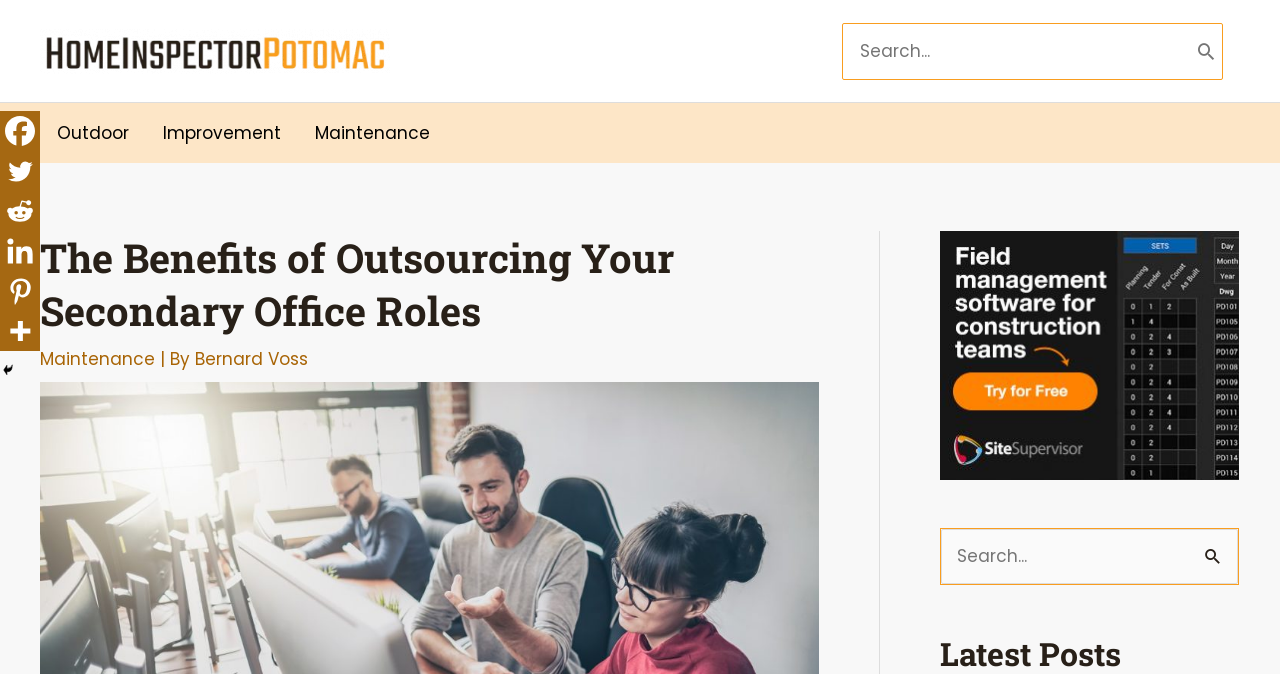Please specify the bounding box coordinates of the clickable section necessary to execute the following command: "Click on Home Inspector logo".

[0.031, 0.042, 0.305, 0.109]